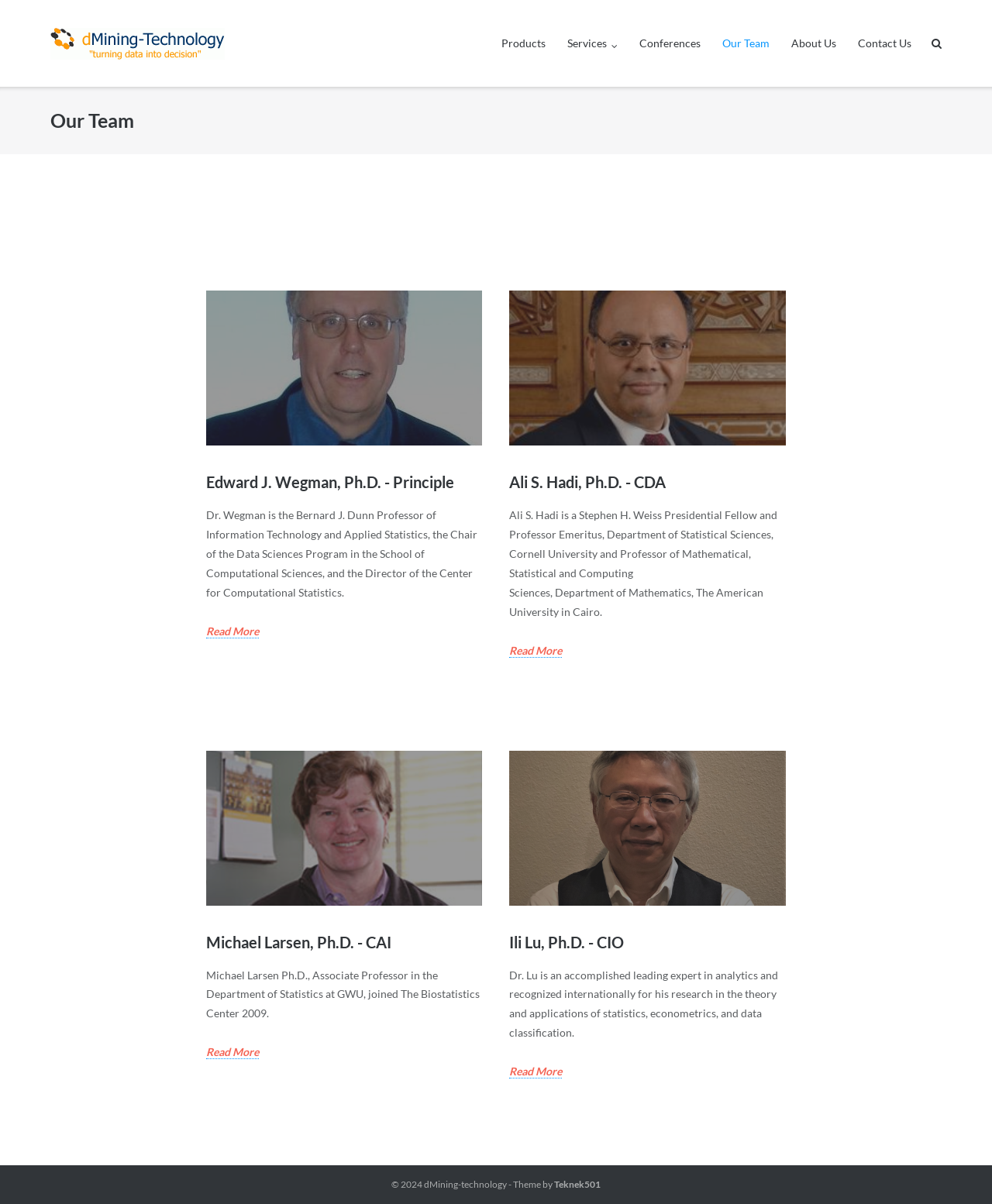Locate the bounding box coordinates of the clickable region to complete the following instruction: "go to dMining-technology homepage."

[0.051, 0.023, 0.227, 0.049]